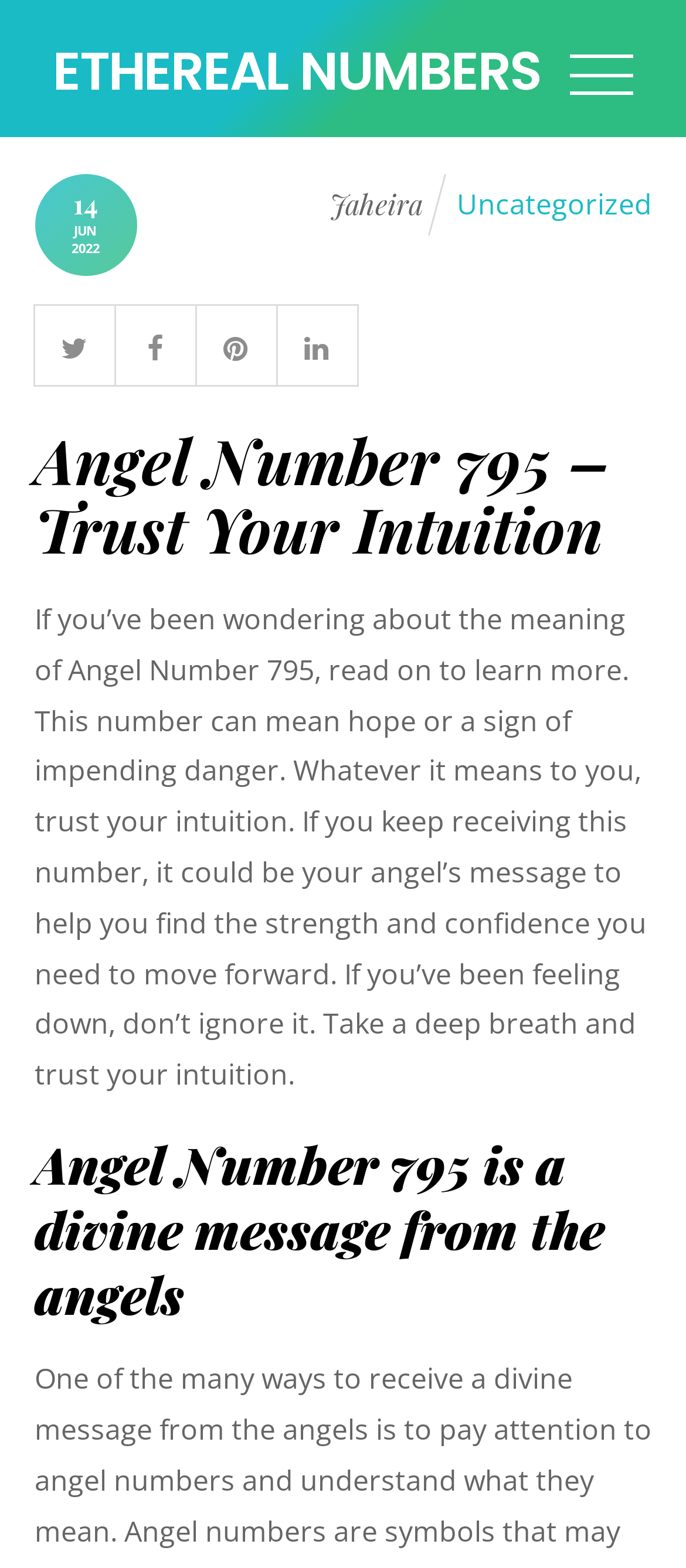Analyze and describe the webpage in a detailed narrative.

The webpage is about the meaning of Angel Number 795. At the top left, there is a link to "ETHEREAL NUMBERS". On the top right, there is a section with a timestamp, showing the date "14 JUN 2022", and links to the author "Jaheira" and the category "Uncategorized". Below this section, there are four social media links represented by icons.

The main content of the webpage starts with a heading "Angel Number 795 – Trust Your Intuition" at the top center. Below the heading, there is a paragraph of text that explains the meaning of Angel Number 795, which can be a sign of hope or impending danger, and encourages the reader to trust their intuition.

Further down, there is another heading "Angel Number 795 is a divine message from the angels", which suggests that the number is a message from the angels to help the reader find strength and confidence to move forward.